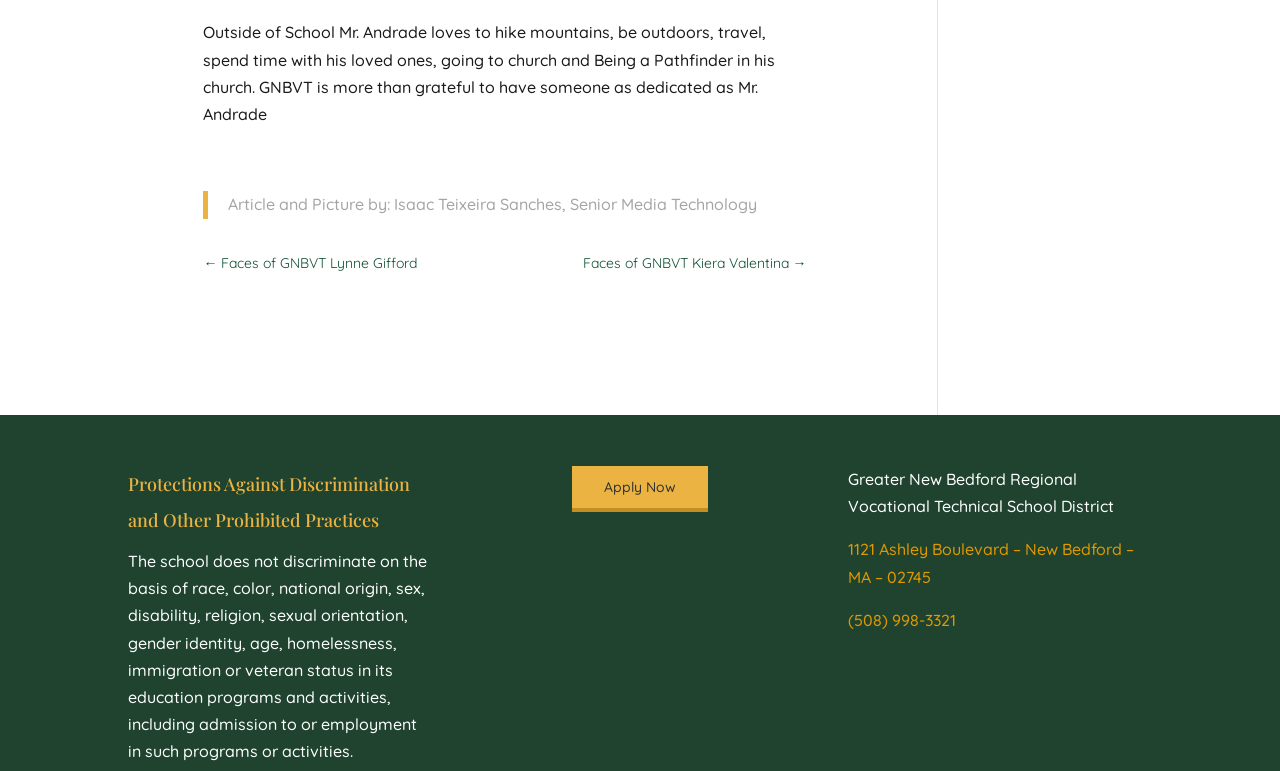Given the content of the image, can you provide a detailed answer to the question?
Who is the author of the article?

The author of the article is mentioned in the blockquote section, which is a nested element under the root element. The text 'Article and Picture by: Isaac Teixeira Sanches, Senior Media Technology' is contained within this blockquote element, indicating that Isaac Teixeira Sanches is the author of the article.